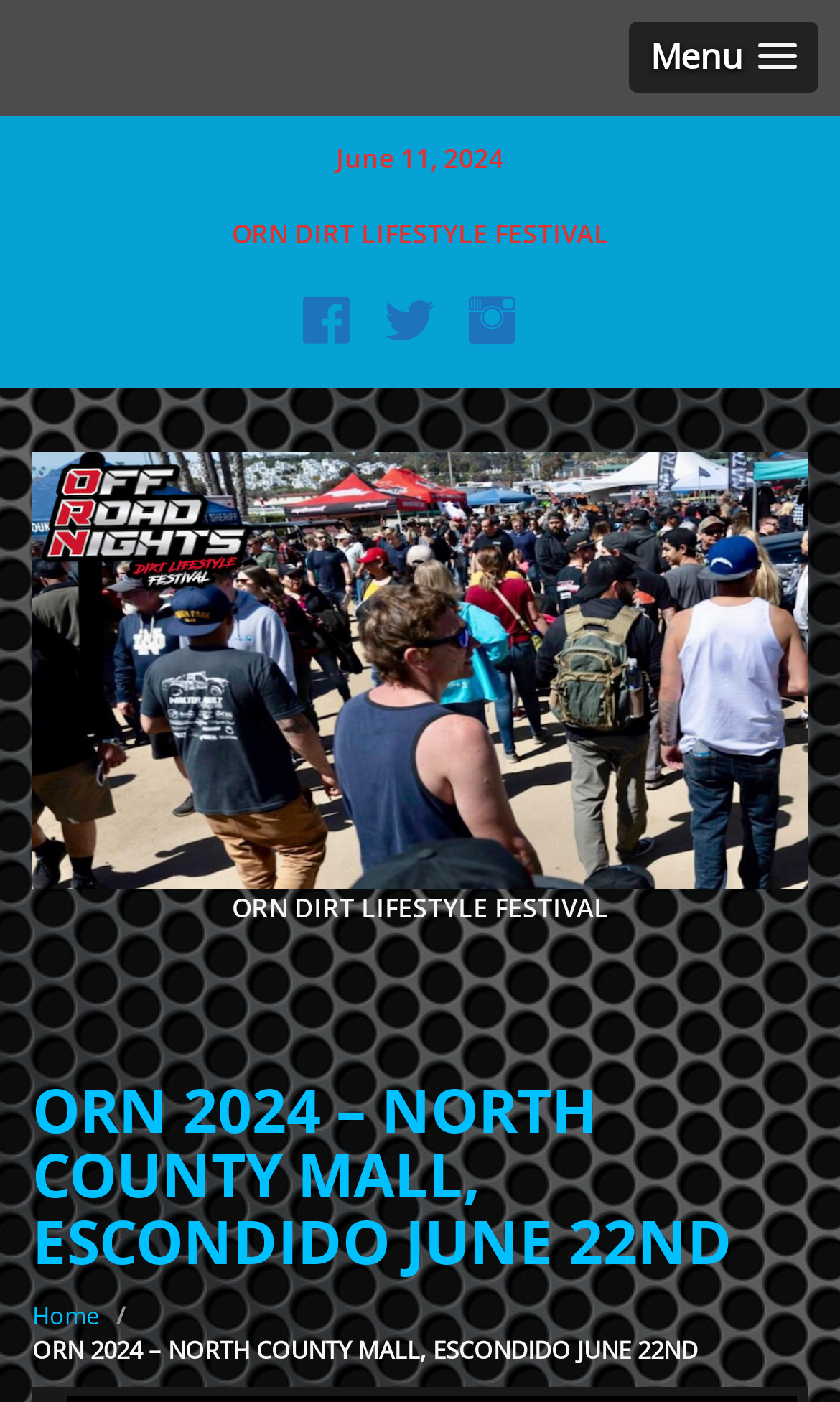What is the date of the event?
Based on the visual, give a brief answer using one word or a short phrase.

June 11, 2024